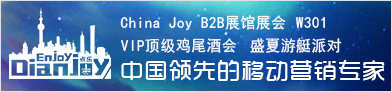Provide a thorough and detailed response to the question by examining the image: 
What type of atmosphere is emphasized in the VIP event?

The image invites attendees to a VIP event at a high-end hotel, emphasizing a vibrant and engaging atmosphere for industry professionals, which suggests that the event is designed to be lively and interactive.